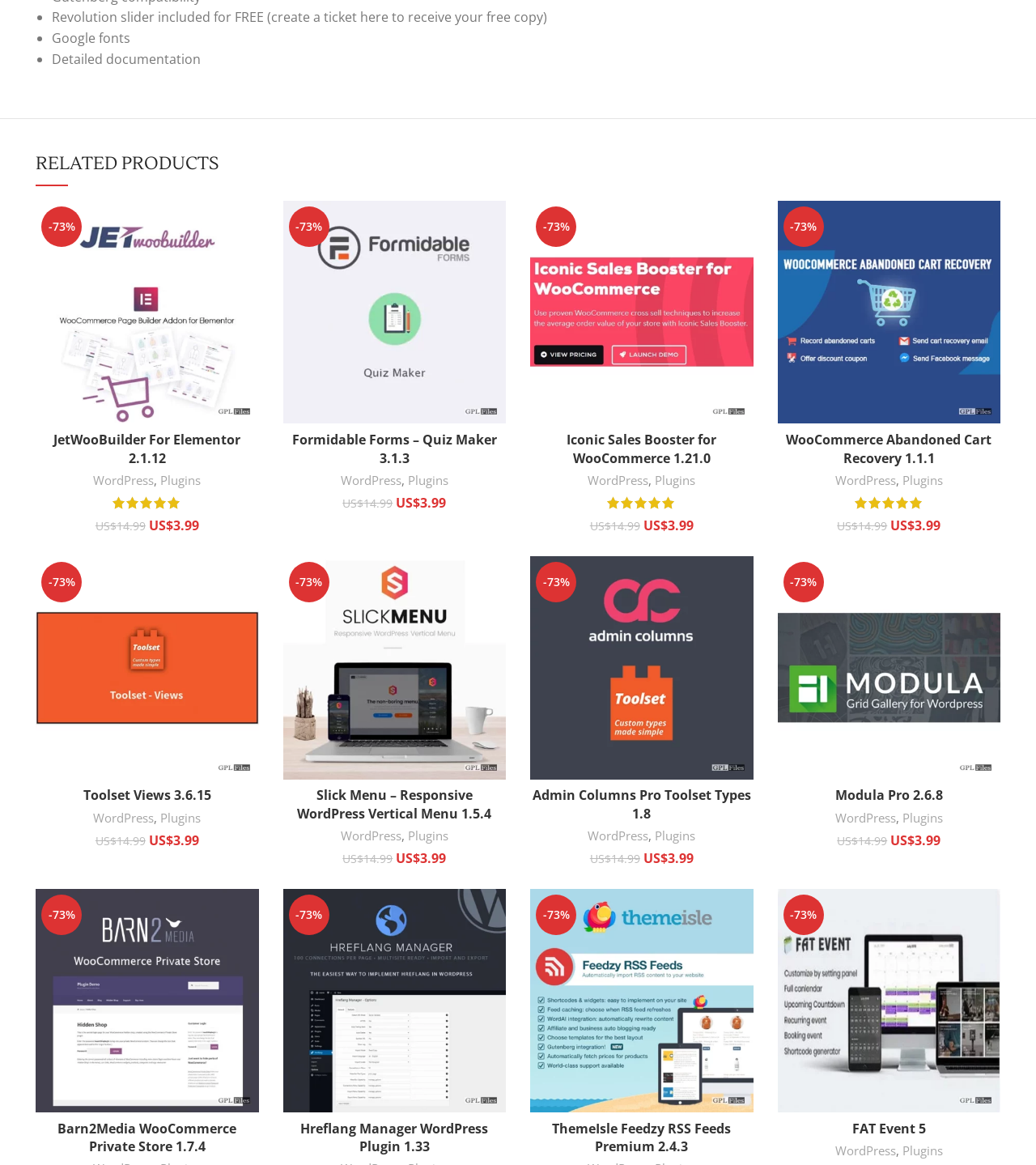What type of products are being sold on this webpage?
Please provide a detailed answer to the question.

I found this by looking at the links and headings, which all seem to be related to WordPress plugins, such as JetWooBuilder For Elementor, Formidable Forms, and WooCommerce Abandoned Cart Recovery.